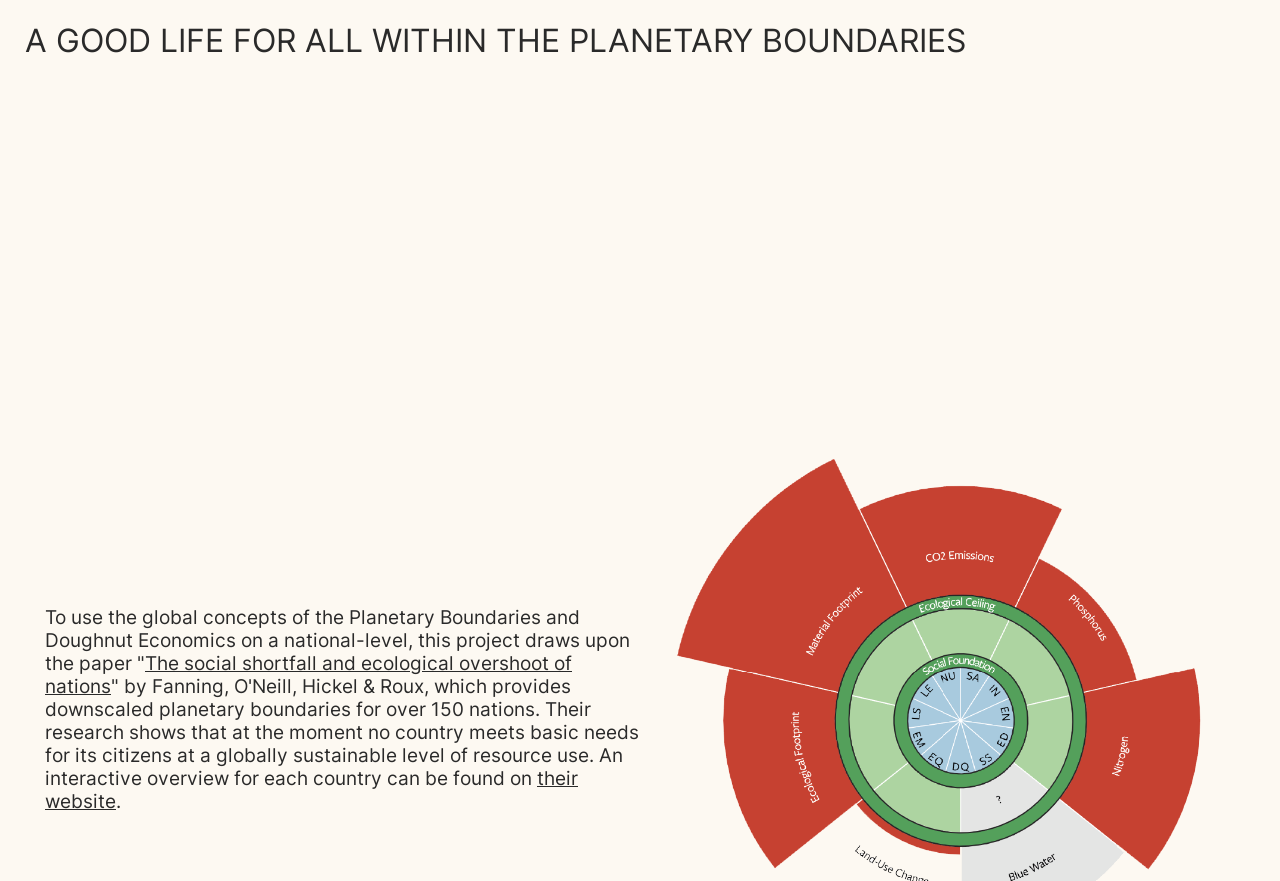Predict the bounding box of the UI element that fits this description: "their website".

[0.035, 0.87, 0.452, 0.923]